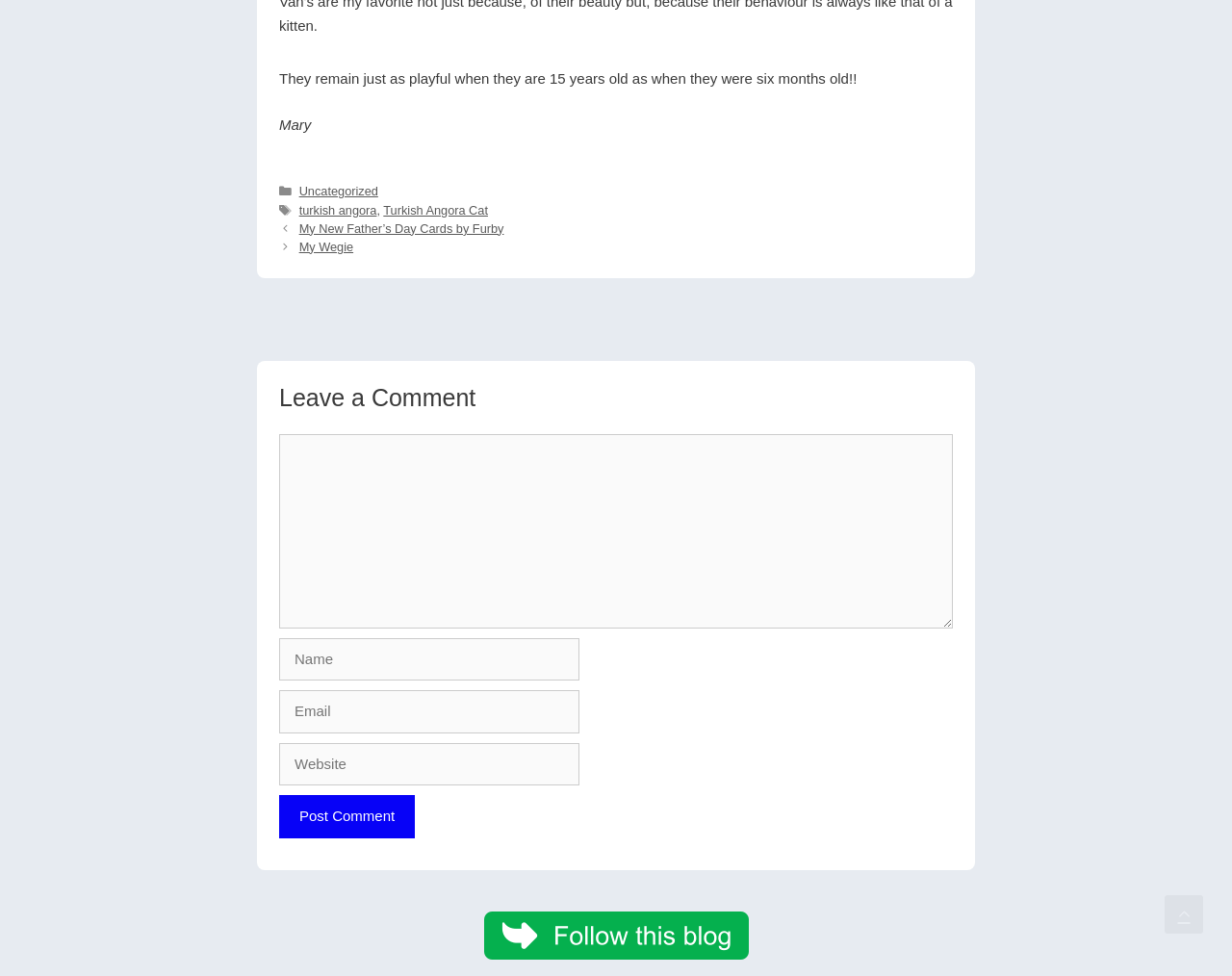How many links are there in the 'Posts' section?
Provide a fully detailed and comprehensive answer to the question.

In the 'Posts' section, there are two links: 'My New Father’s Day Cards by Furby' and 'My Wegie'. These links are listed under the 'Posts' navigation element.